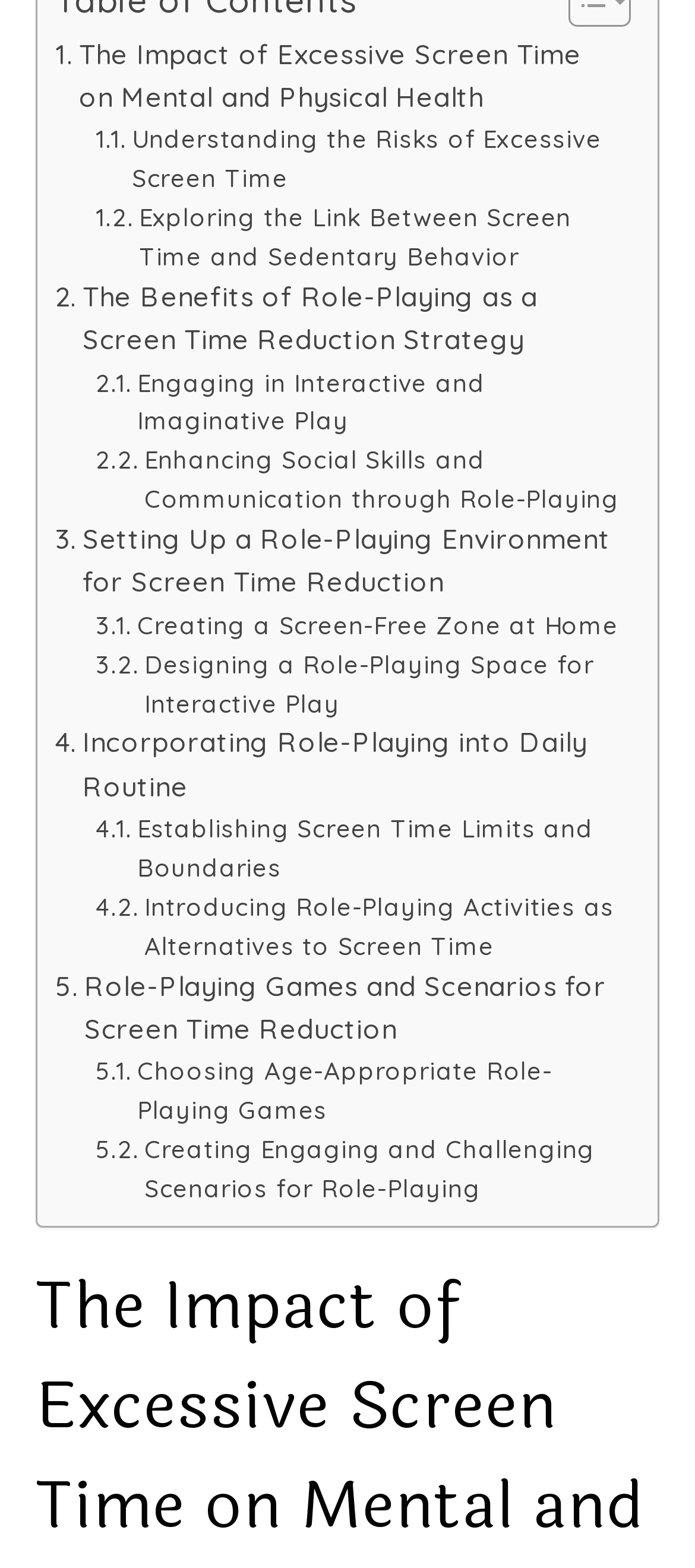Is there a specific section on this webpage that focuses on setting up a role-playing environment?
Kindly offer a comprehensive and detailed response to the question.

I found a link with the OCR text 'Setting Up a Role-Playing Environment for Screen Time Reduction', which suggests that there is a specific section on this webpage that focuses on setting up a role-playing environment.